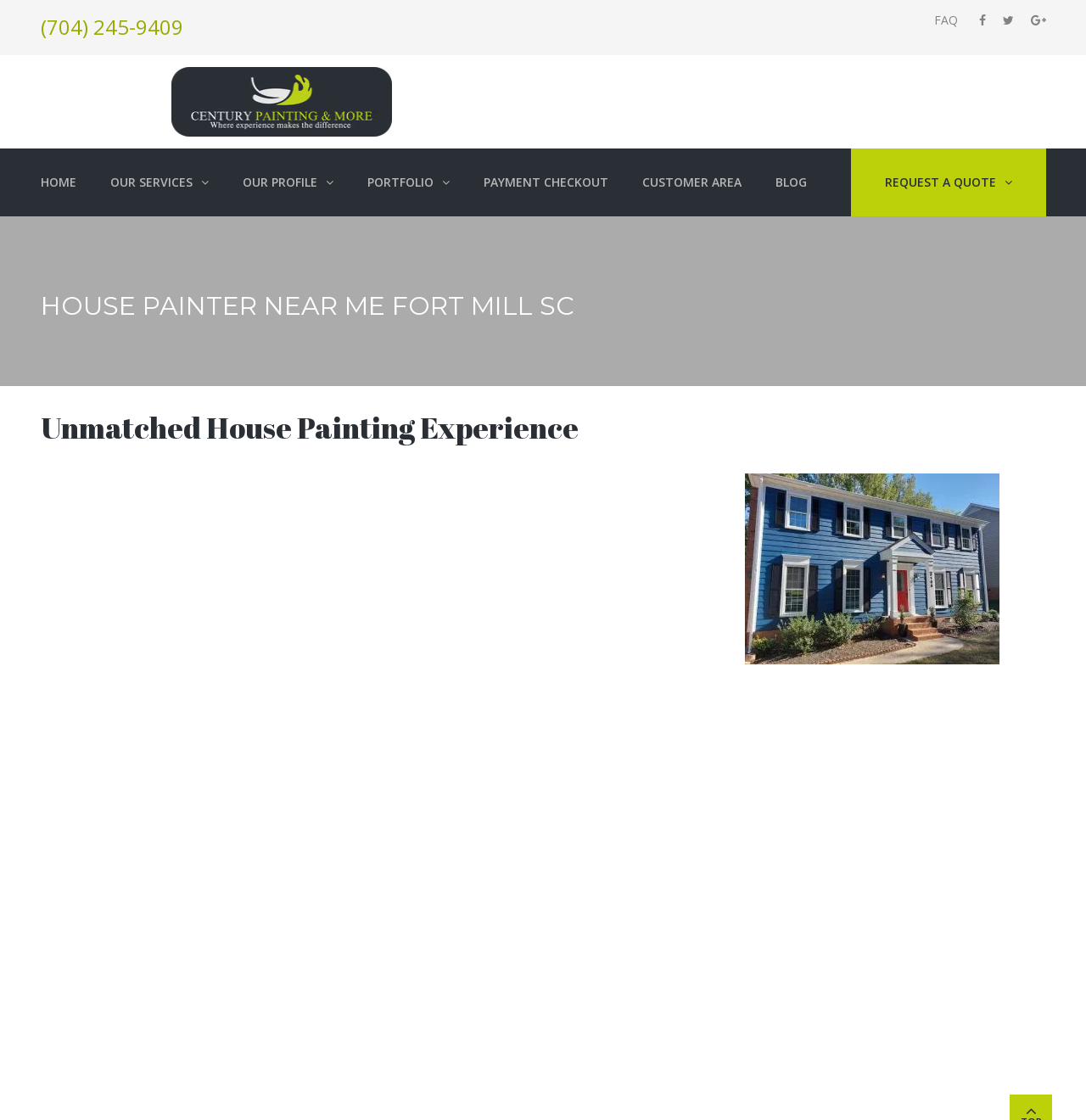Please locate the clickable area by providing the bounding box coordinates to follow this instruction: "Email the intake team".

None